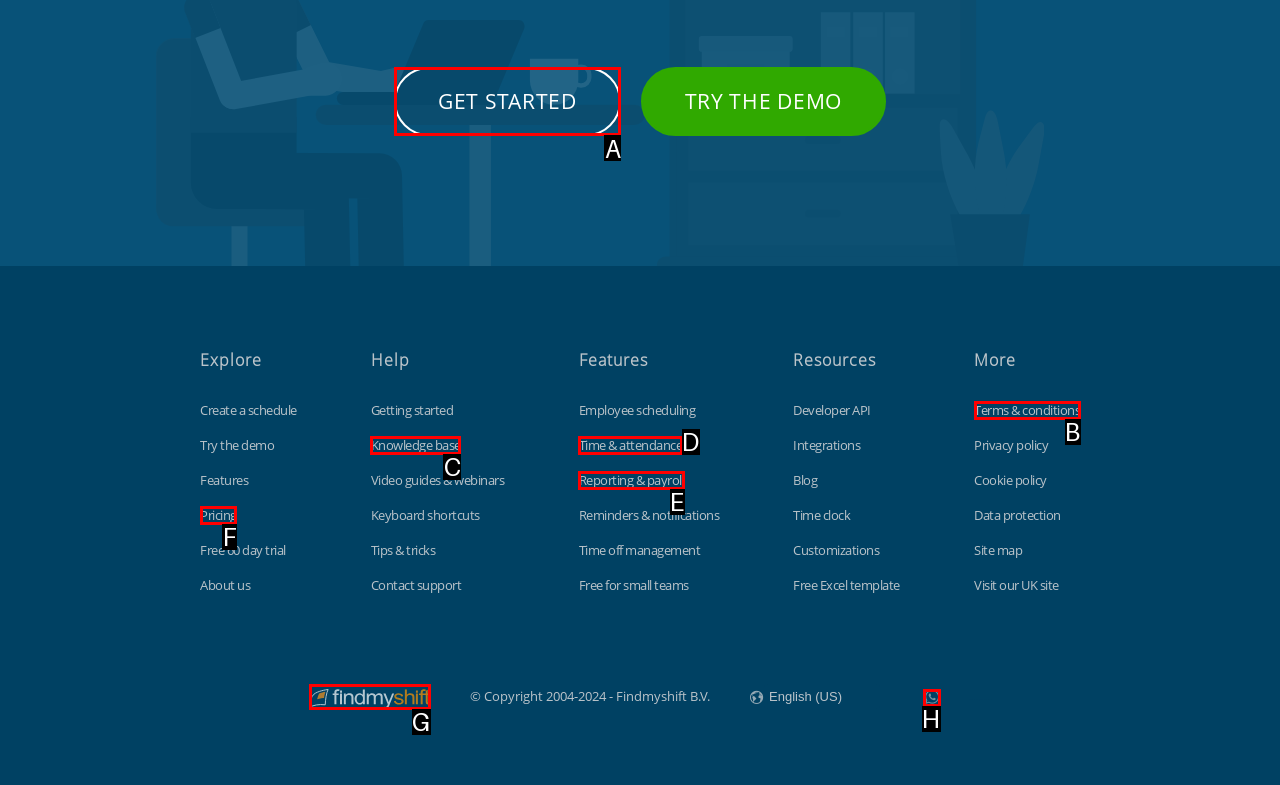Indicate which HTML element you need to click to complete the task: Click on 'GET STARTED'. Provide the letter of the selected option directly.

A